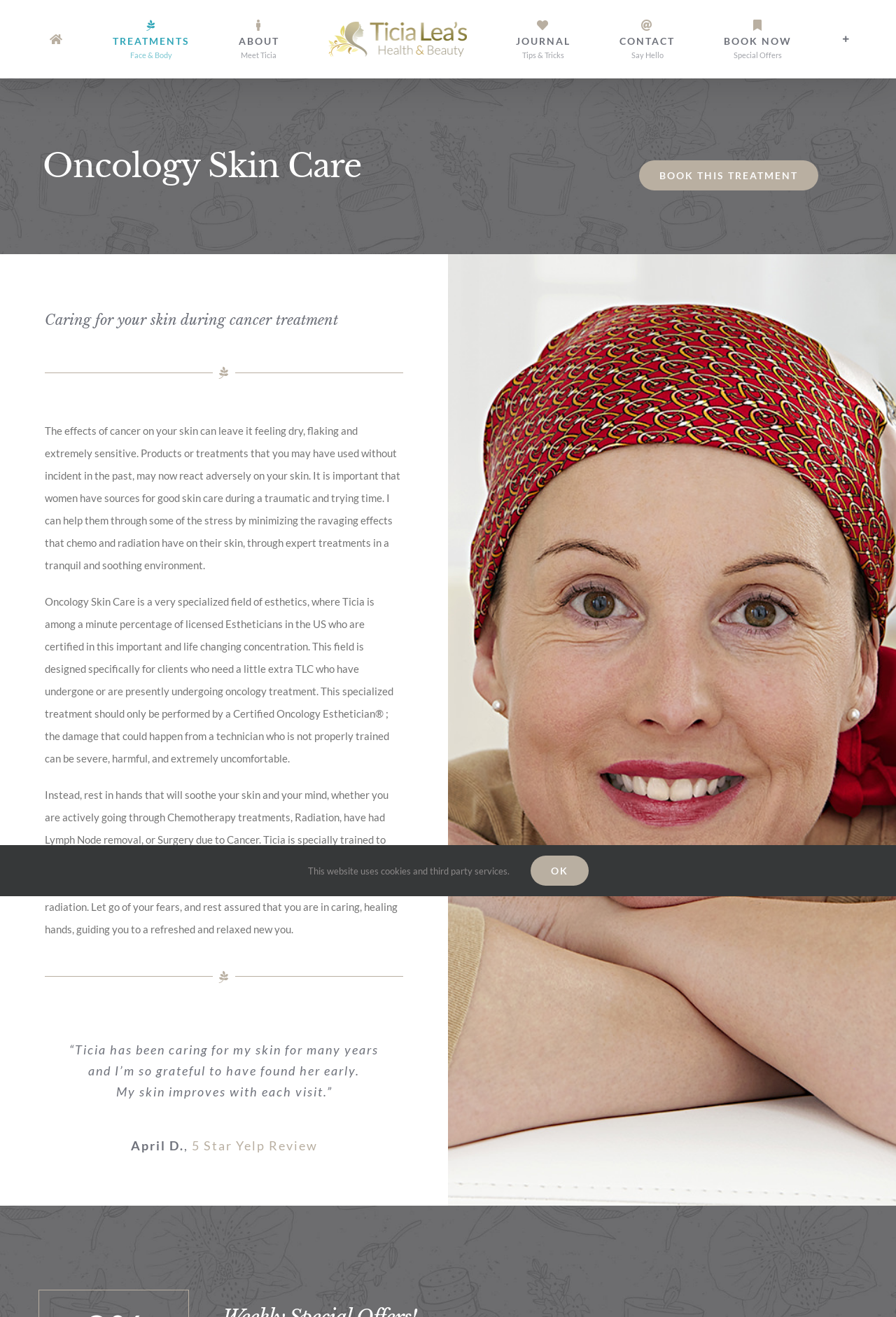Identify the bounding box coordinates of the element to click to follow this instruction: 'Book the Oncology Skin Care treatment'. Ensure the coordinates are four float values between 0 and 1, provided as [left, top, right, bottom].

[0.714, 0.122, 0.914, 0.145]